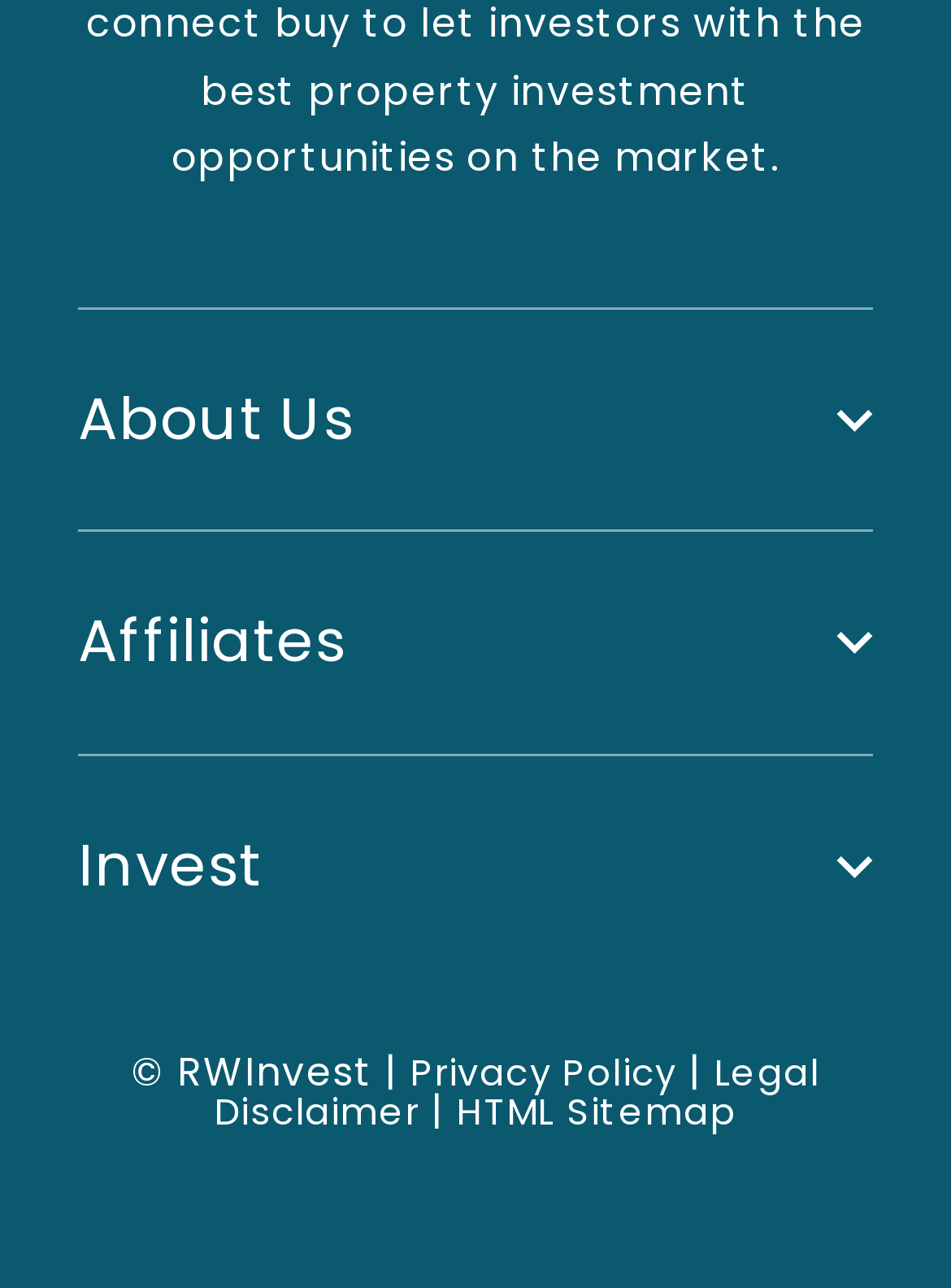Please give a succinct answer to the question in one word or phrase:
How many links are under 'Invest'?

3